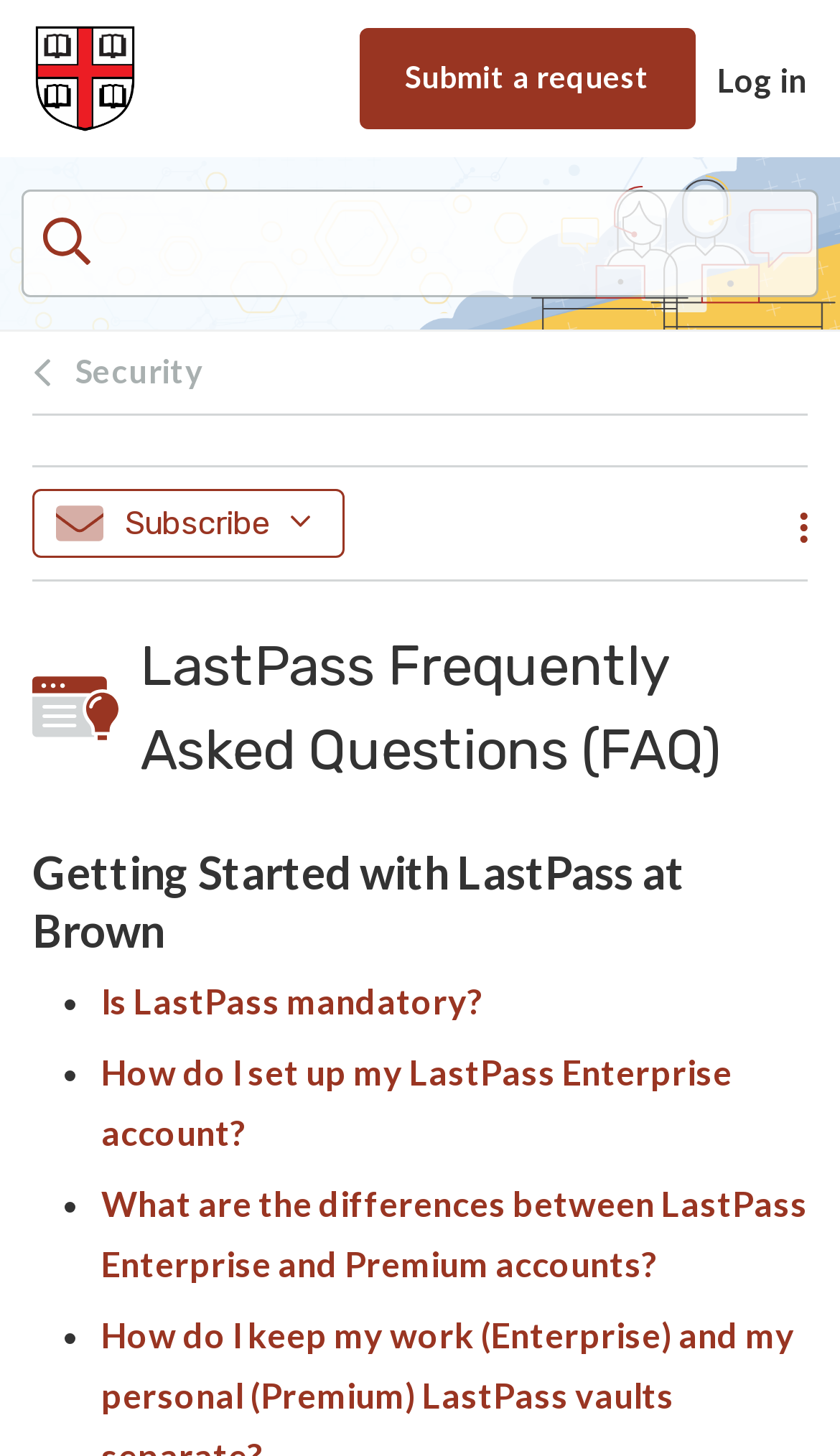Look at the image and write a detailed answer to the question: 
What is the function of the 'Subscribe' button?

The 'Subscribe' button is located at the top right corner of the webpage, and it likely allows users to subscribe to a newsletter or updates related to LastPass, as it has a popup menu associated with it.